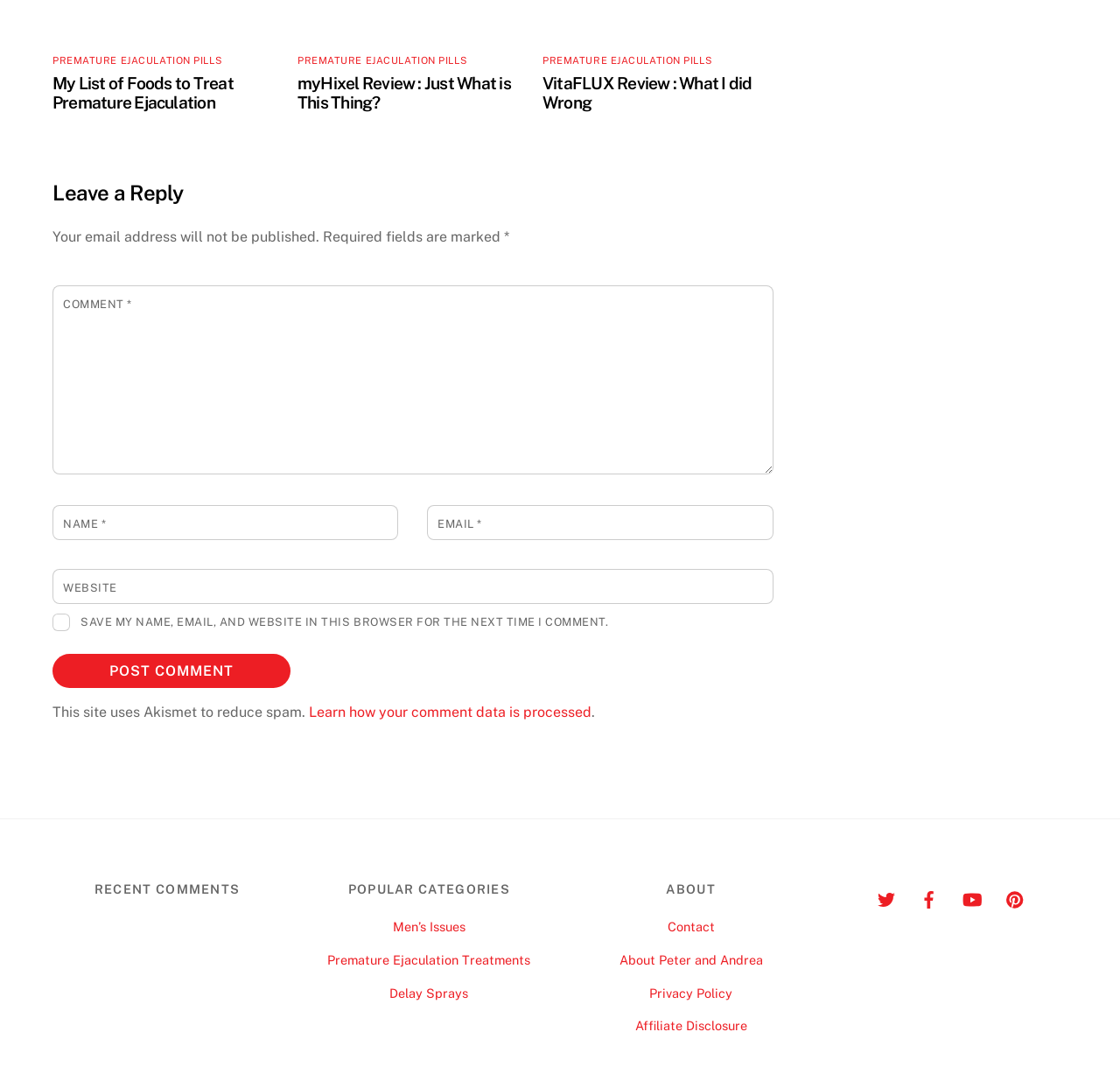Please find the bounding box coordinates of the clickable region needed to complete the following instruction: "Click the link to read about foods to treat premature ejaculation". The bounding box coordinates must consist of four float numbers between 0 and 1, i.e., [left, top, right, bottom].

[0.047, 0.02, 0.253, 0.036]